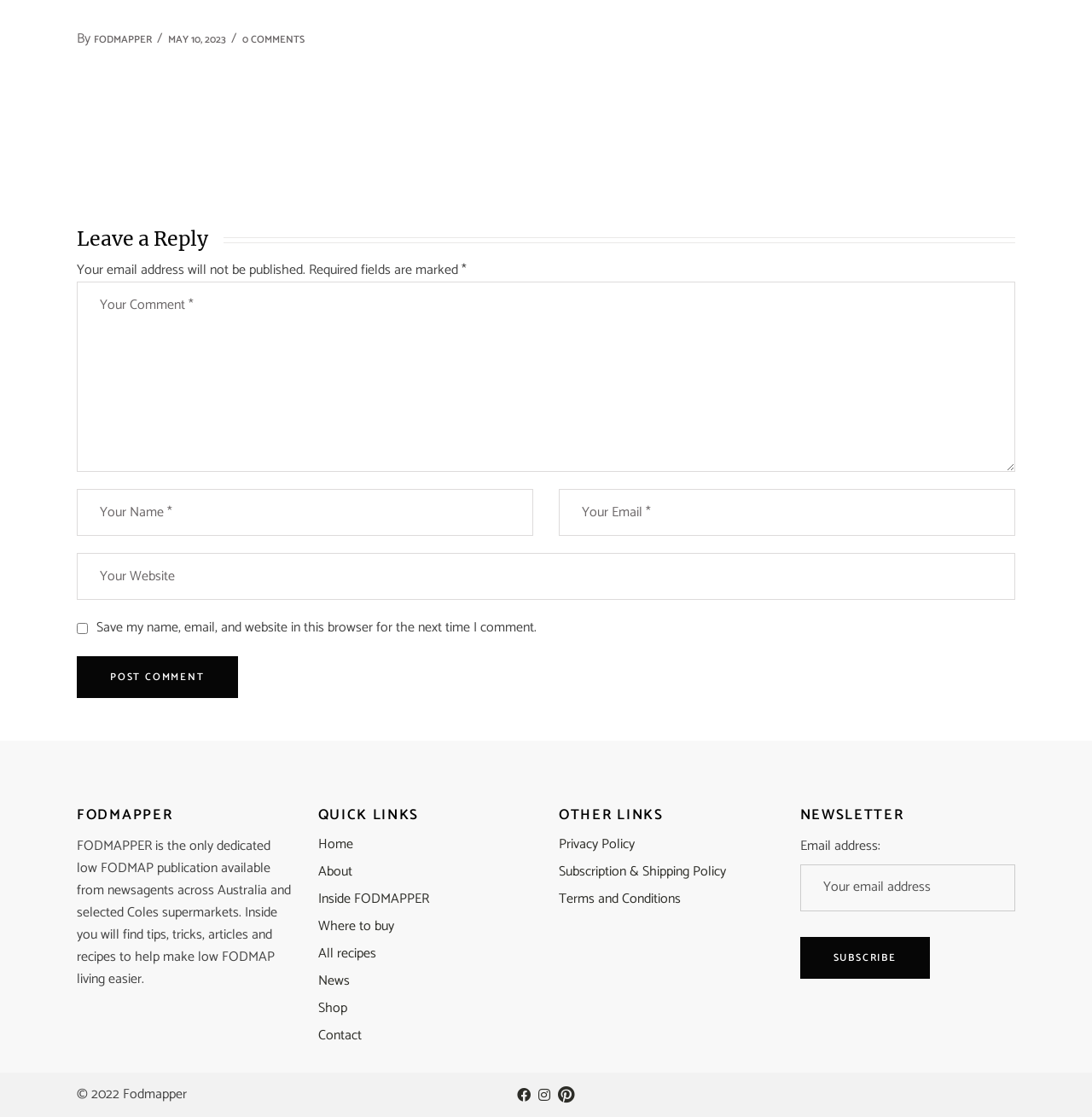What can be found inside FODMAPPER?
Using the details shown in the screenshot, provide a comprehensive answer to the question.

According to the static text, FODMAPPER is a publication that provides tips, tricks, articles, and recipes to help make low FODMAP living easier.